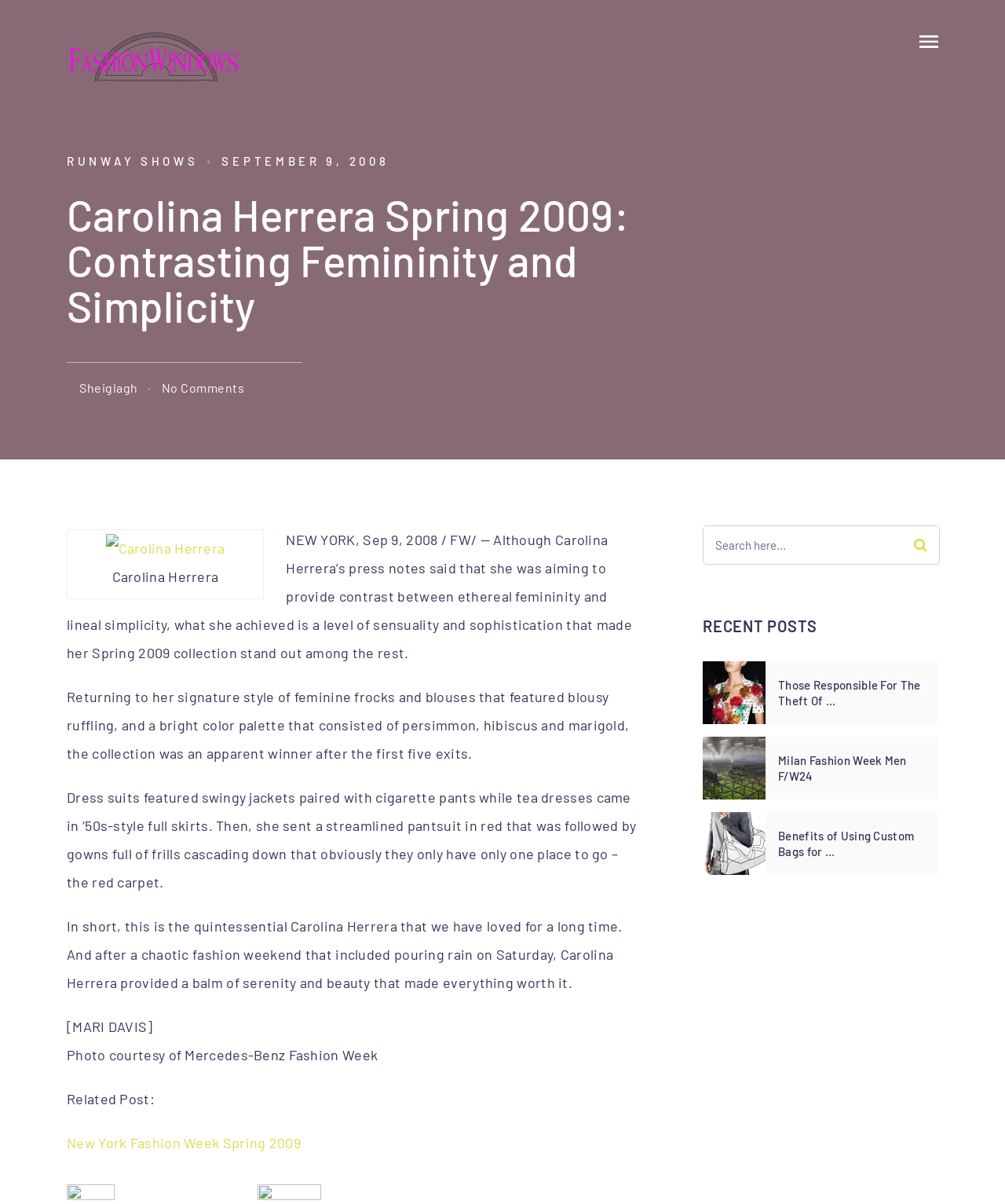Determine the bounding box for the described UI element: "Milan Fashion Week Men F/W24".

[0.774, 0.625, 0.921, 0.651]